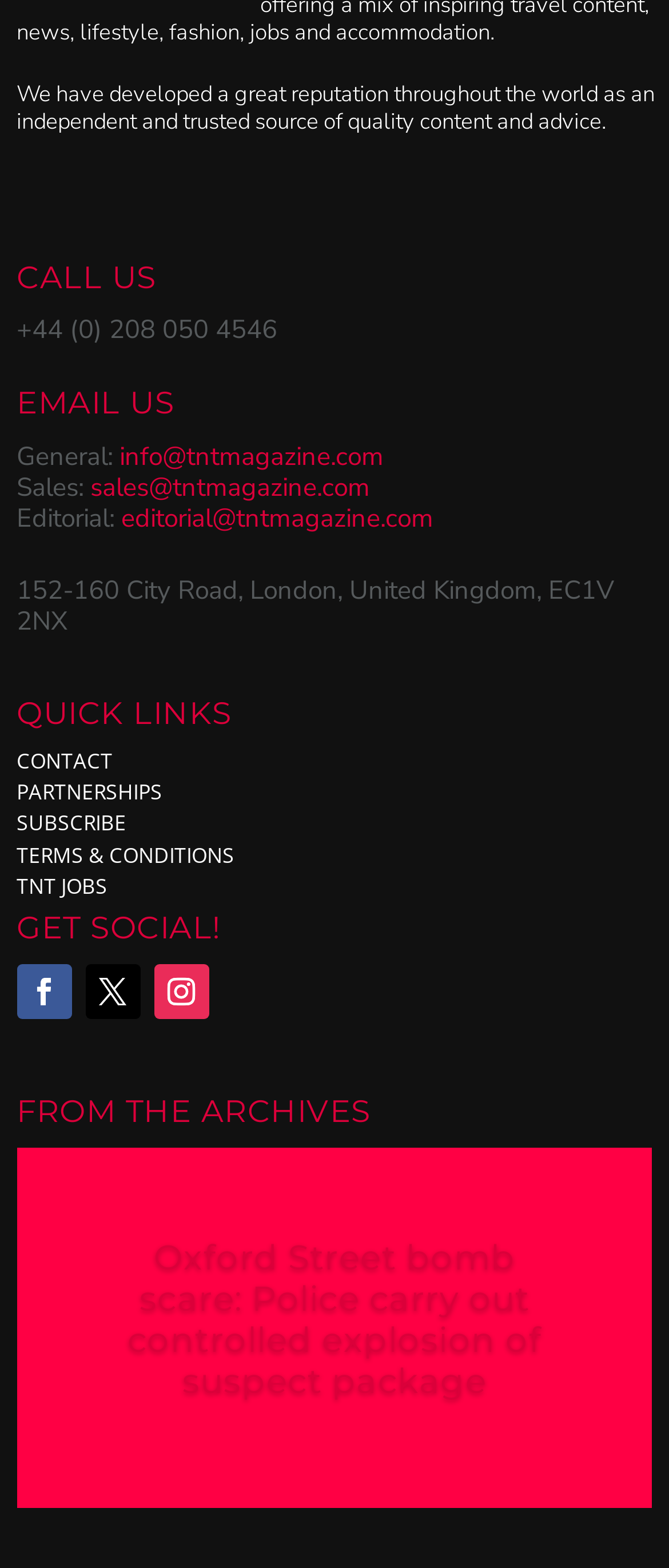Determine the bounding box coordinates for the element that should be clicked to follow this instruction: "Read the Oxford Street bomb scare news". The coordinates should be given as four float numbers between 0 and 1, in the format [left, top, right, bottom].

[0.19, 0.789, 0.81, 0.894]